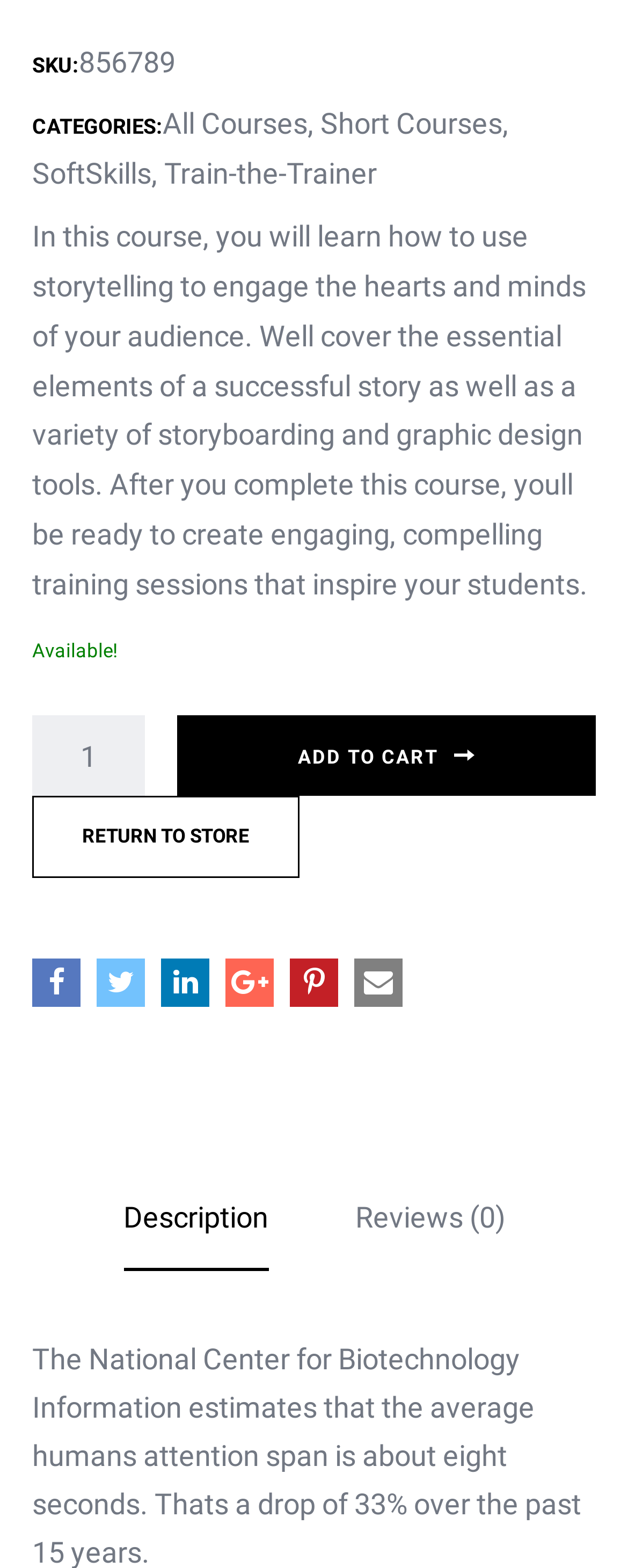Determine the bounding box of the UI component based on this description: "Entertainment Central Team". The bounding box coordinates should be four float values between 0 and 1, i.e., [left, top, right, bottom].

None